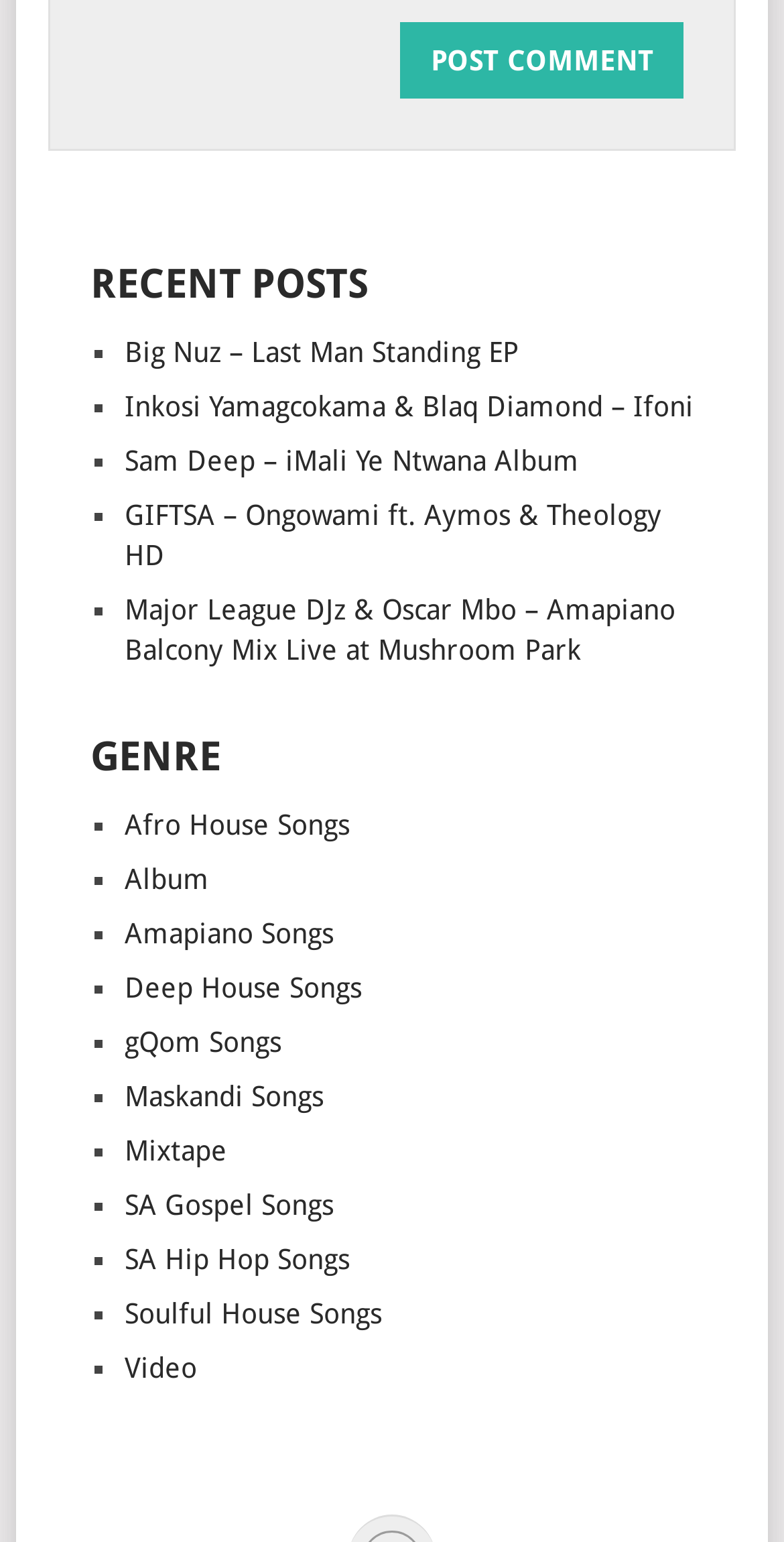Determine the bounding box coordinates for the area you should click to complete the following instruction: "View Big Nuz – Last Man Standing EP".

[0.159, 0.217, 0.661, 0.238]